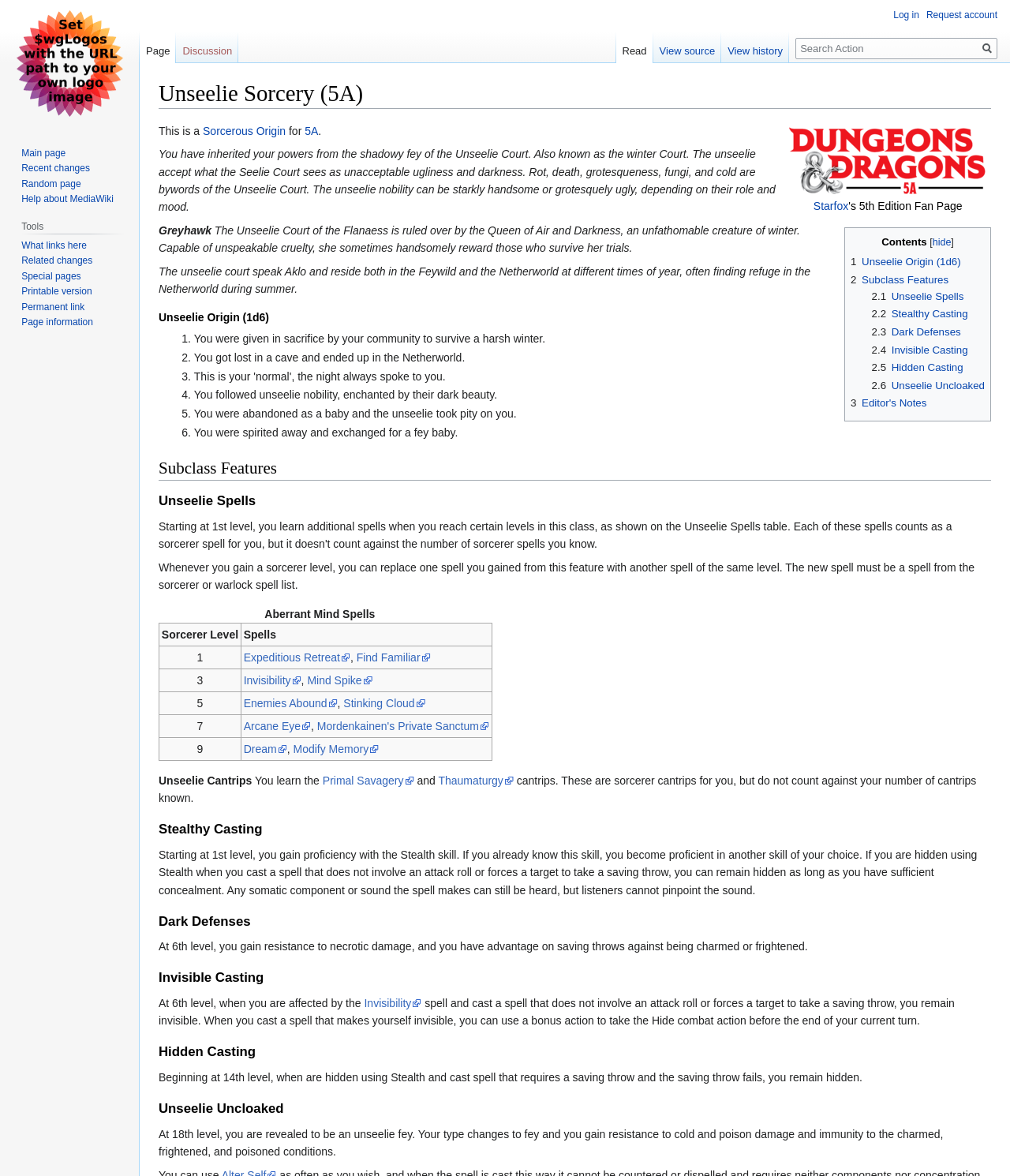Elaborate on the different components and information displayed on the webpage.

This webpage is about Unseelie Sorcery, a 5th edition action. At the top, there is a heading "Unseelie Sorcery (5A)" followed by two links "Jump to navigation" and "Jump to search". Below these links, there is a logo of 5A on the left and a link "Starfox's 5th Edition Fan Page" on the right.

On the left side of the page, there is a navigation menu titled "Contents" with a button to hide or show the contents. The contents include links to various sections such as "Unseelie Origin (1d6)", "Subclass Features", "Unseelie Spells", and "Editor's Notes".

The main content of the page starts with a brief description of Unseelie Sorcery, explaining that it is a sorcerous origin for 5A. The text describes the Unseelie Court, its ruler, and its characteristics. There is also a section about the Unseelie Court's language, Aklo, and its residence in the Feywild and Netherworld.

Below this, there is a section titled "Unseelie Origin (1d6)" which lists six possible origins for Unseelie Sorcery, each with a brief description. The origins include being given as a sacrifice, getting lost in a cave, following unseelie nobility, being abandoned as a baby, and being spirited away and exchanged for a fey baby.

The next section is "Subclass Features" which explains that whenever a sorcerer gains a level, they can replace one spell with another spell of the same level from the sorcerer or warlock spell list.

The "Unseelie Spells" section lists various spells that can be gained by the sorcerer, including "Expeditious Retreat", "Find Familiar", "Invisibility", "Mind Spike", "Enemies Abound", "Stinking Cloud", "Arcane Eye", and "Mordenkainen's Private Sanctum". These spells are listed in a table with their corresponding sorcerer levels.

Overall, the webpage provides detailed information about Unseelie Sorcery, its origins, features, and spells in a 5th edition action setting.